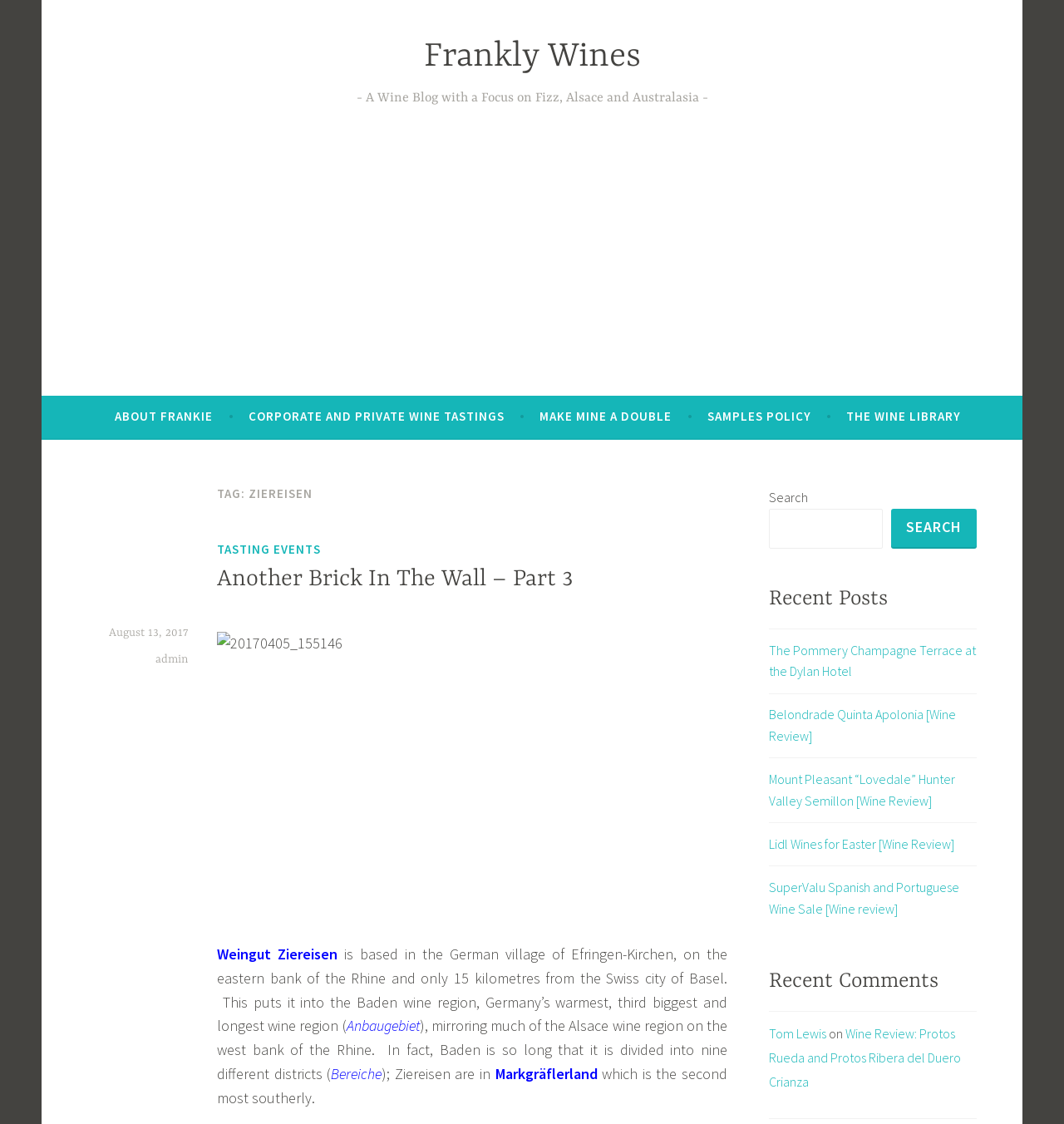Respond with a single word or short phrase to the following question: 
What is the name of the wine blog?

Frankly Wines